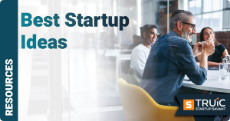What is the purpose of the content in the image?
Provide a concise answer using a single word or phrase based on the image.

Provide insights and inspiration